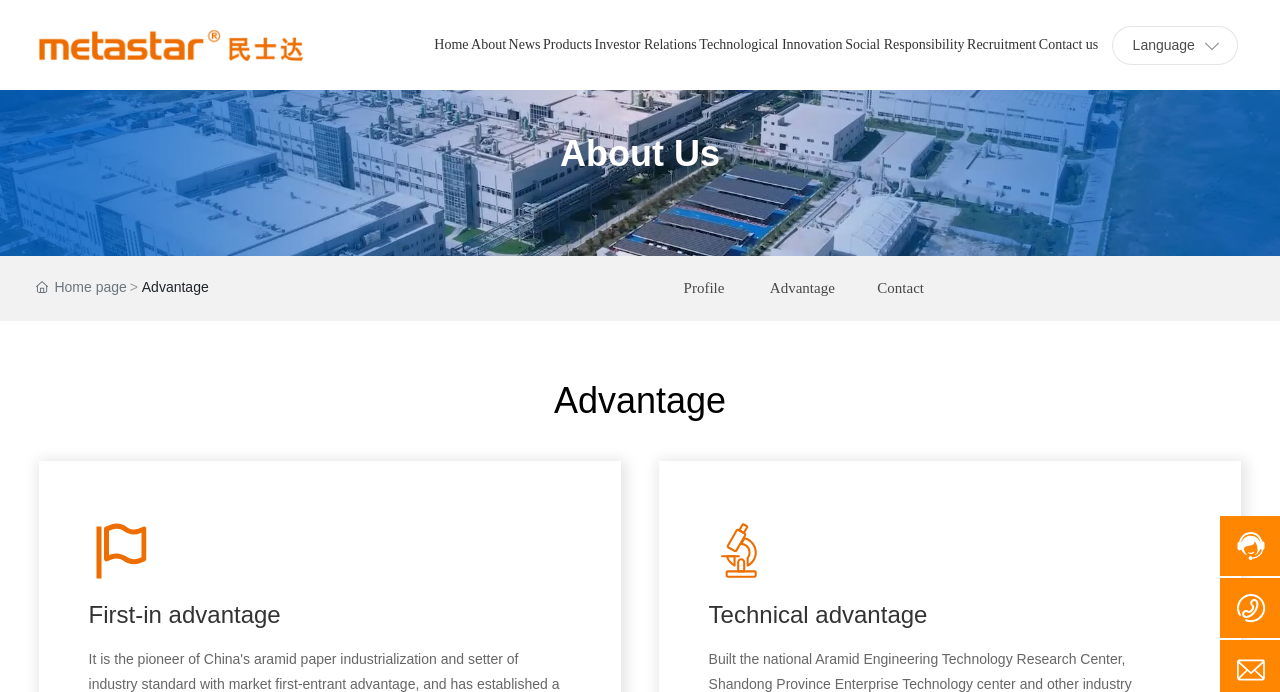Answer the question with a single word or phrase: 
What is the last link in the main navigation?

Contact us